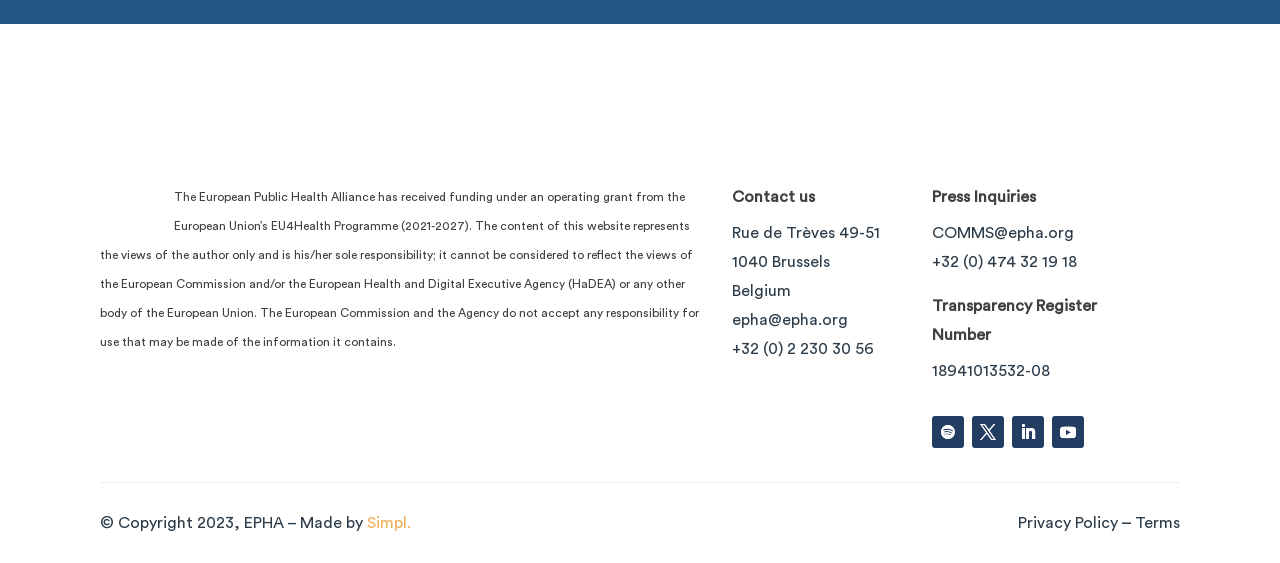Answer the following in one word or a short phrase: 
What is the name of the organization?

EPHA